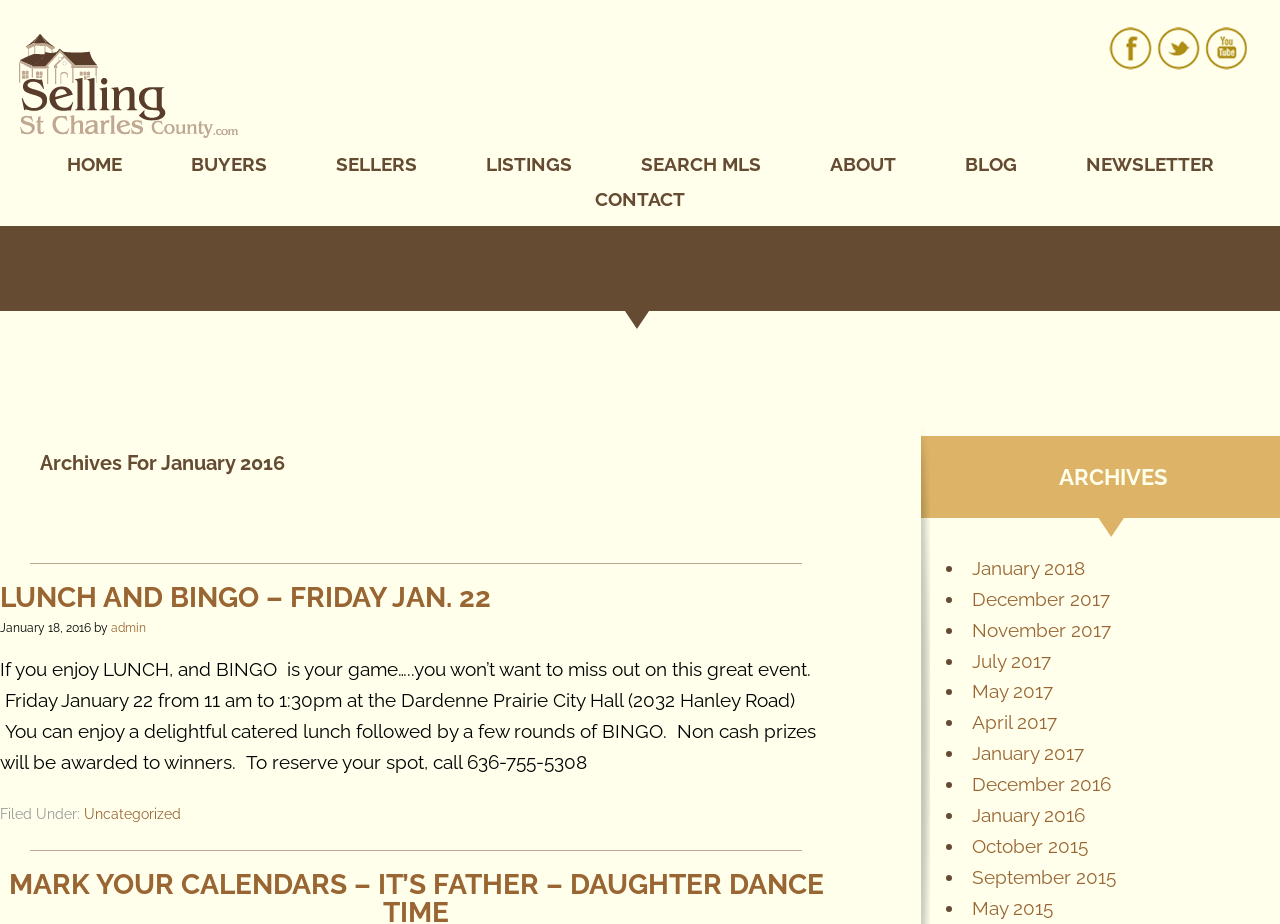Pinpoint the bounding box coordinates of the clickable area necessary to execute the following instruction: "Click on HOME". The coordinates should be given as four float numbers between 0 and 1, namely [left, top, right, bottom].

[0.052, 0.159, 0.095, 0.197]